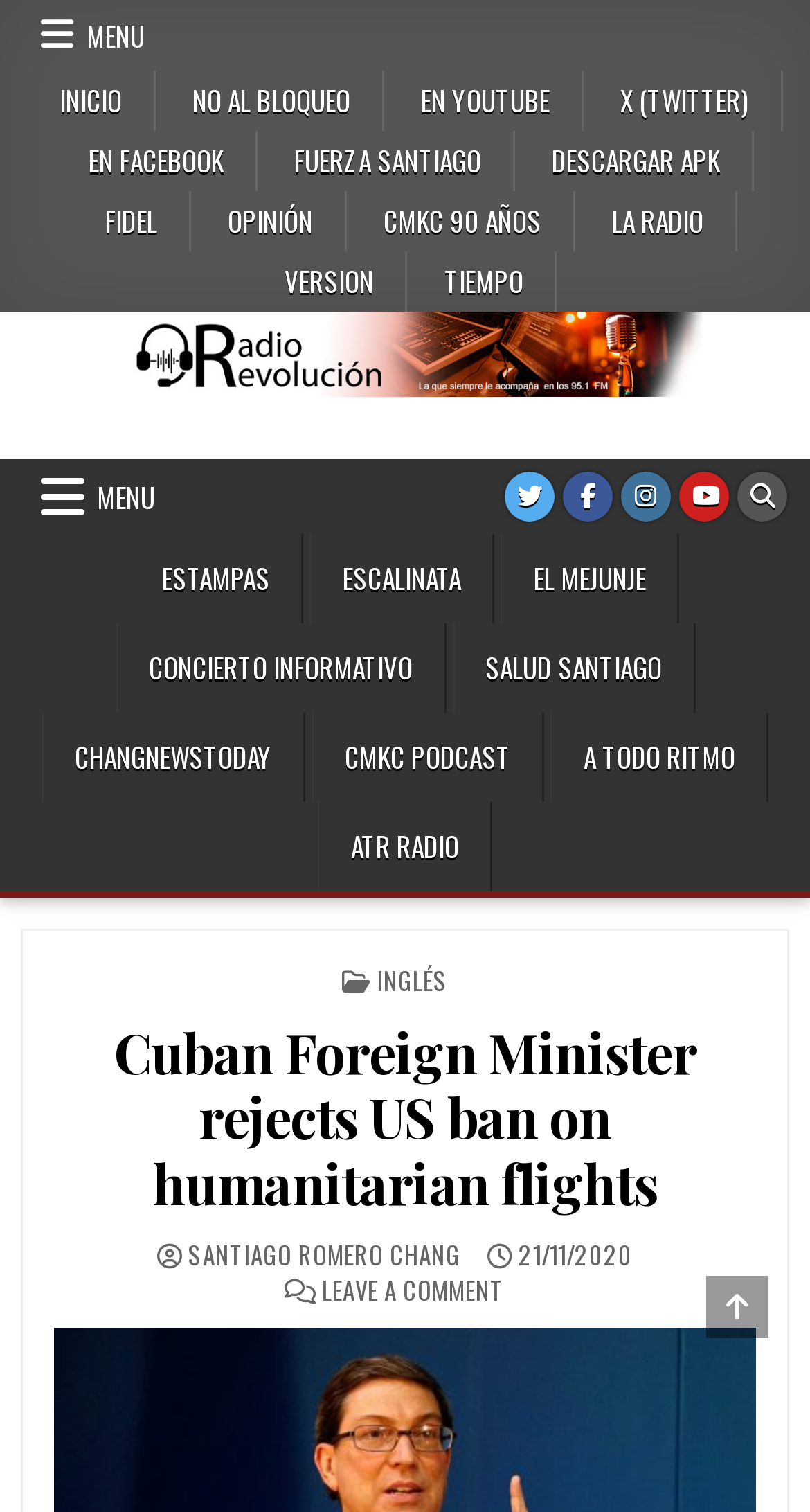How many social media links are there?
Answer briefly with a single word or phrase based on the image.

5